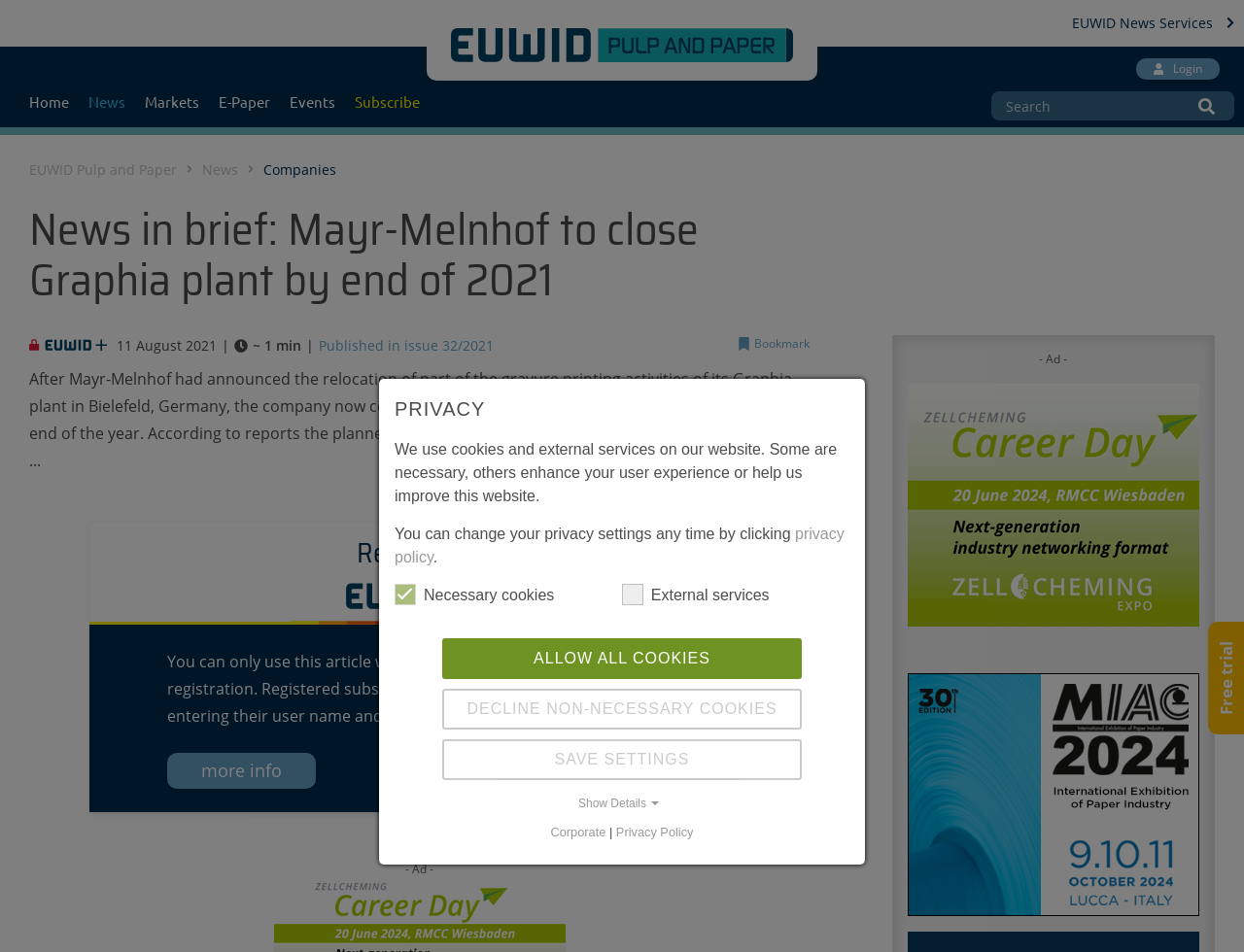Given the webpage screenshot, identify the bounding box of the UI element that matches this description: "alt="Hier klicken!"".

[0.73, 0.707, 0.964, 0.962]